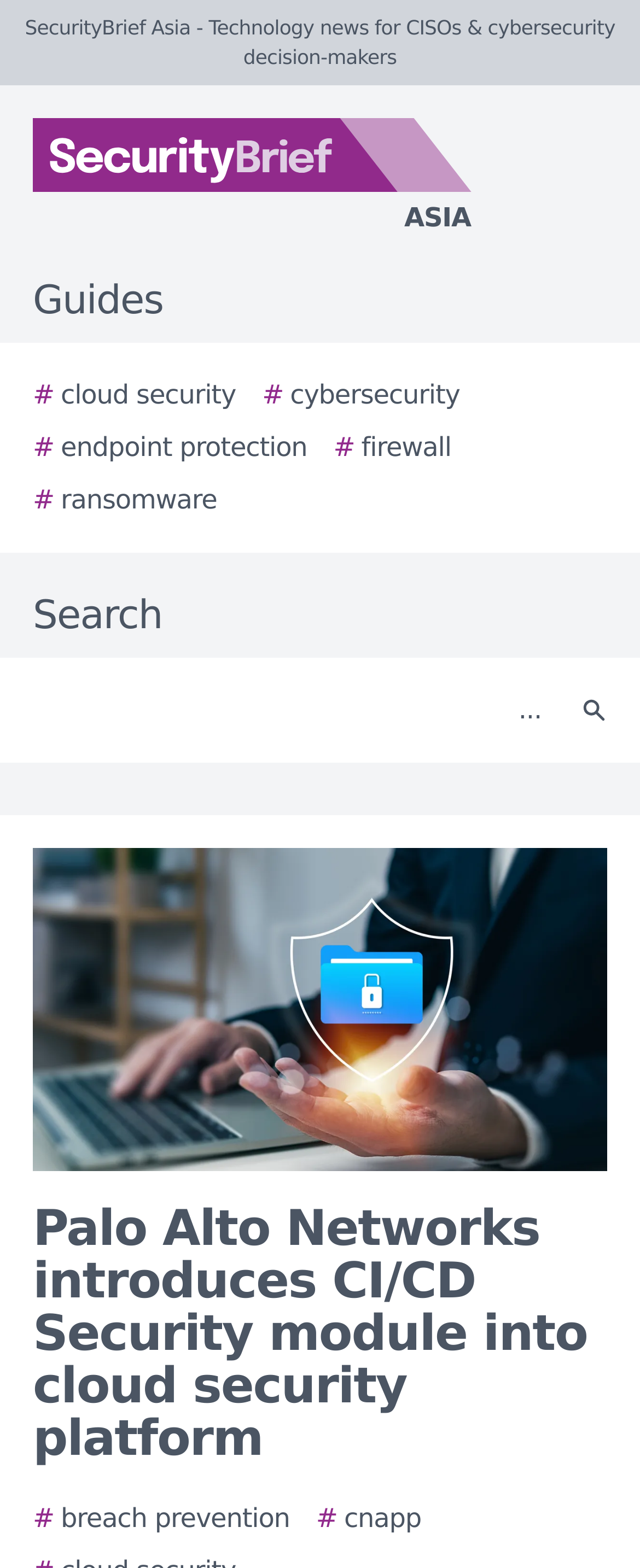Please specify the bounding box coordinates of the area that should be clicked to accomplish the following instruction: "Contact Us". The coordinates should consist of four float numbers between 0 and 1, i.e., [left, top, right, bottom].

None